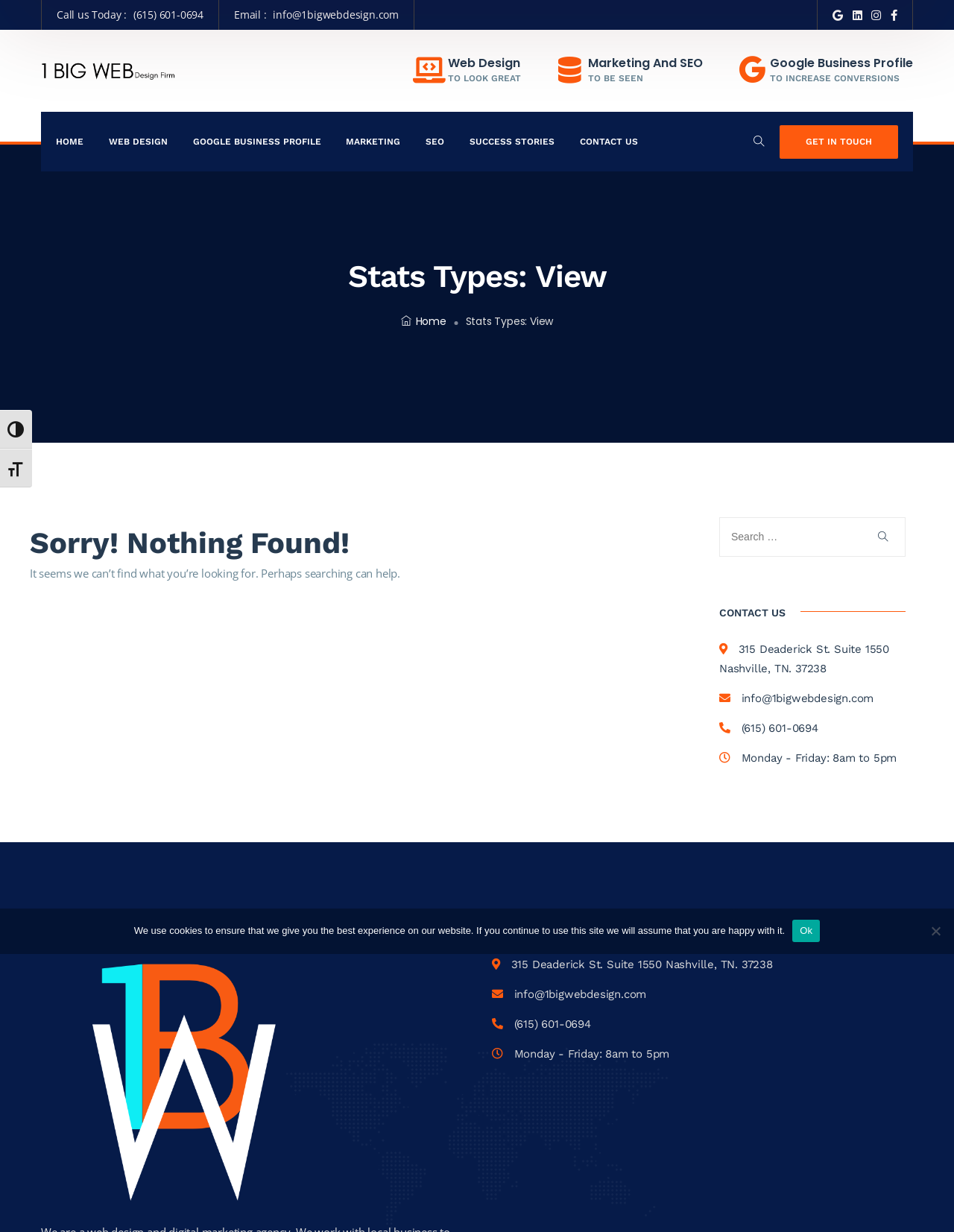Given the element description Success Stories, specify the bounding box coordinates of the corresponding UI element in the format (top-left x, top-left y, bottom-right x, bottom-right y). All values must be between 0 and 1.

[0.492, 0.091, 0.605, 0.139]